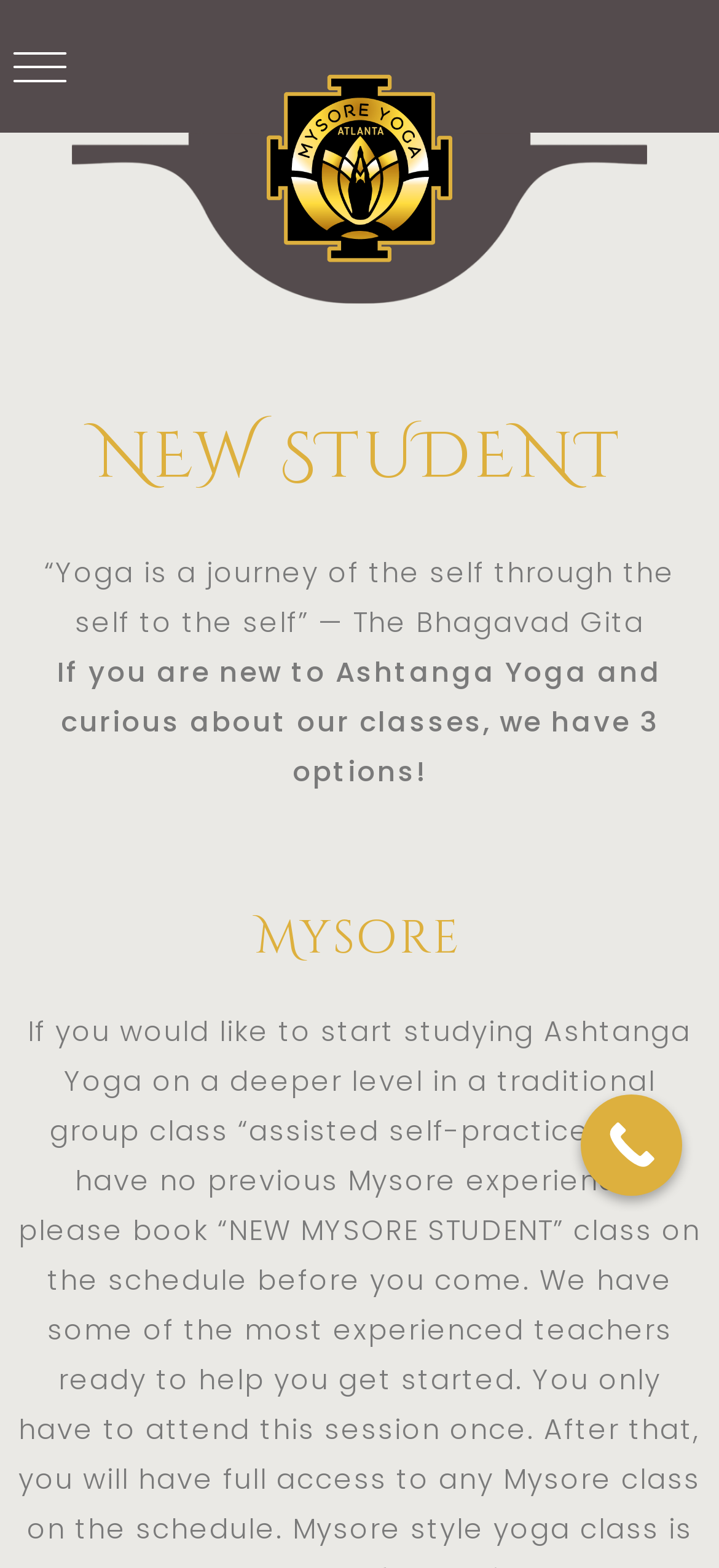Respond with a single word or phrase:
What is the purpose of the 'Call Now' button?

To contact